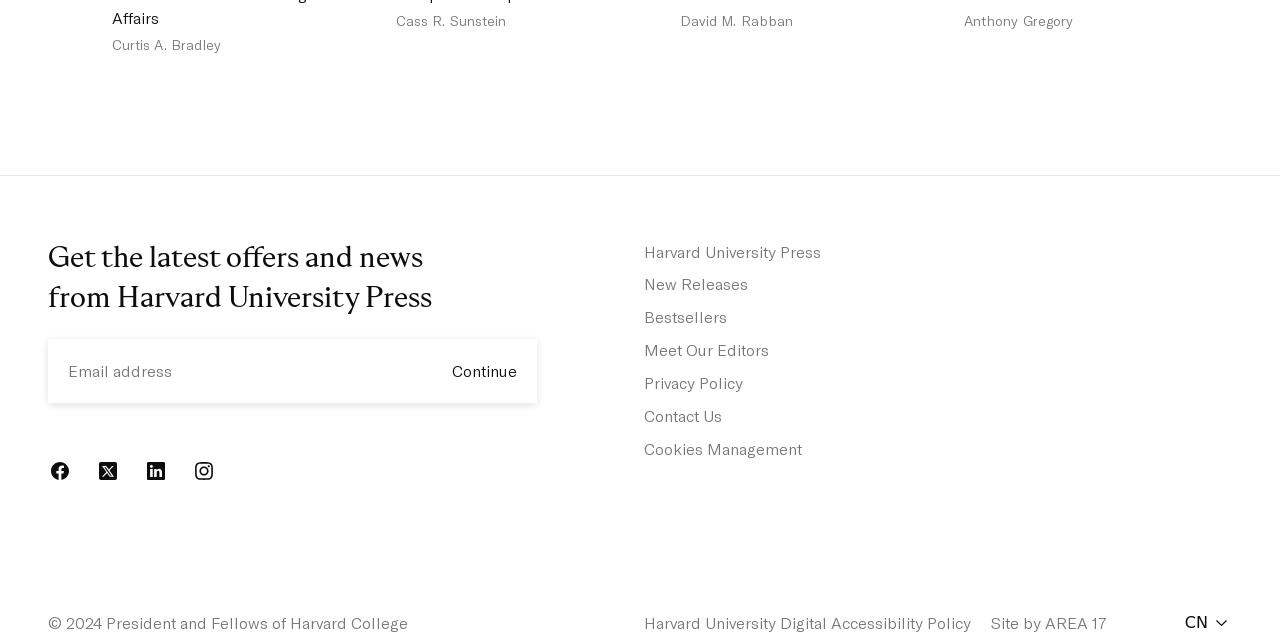Consider the image and give a detailed and elaborate answer to the question: 
What is the copyright year of the webpage?

The copyright year of the webpage is 2024, which can be found at the bottom of the webpage, in the StaticText element.